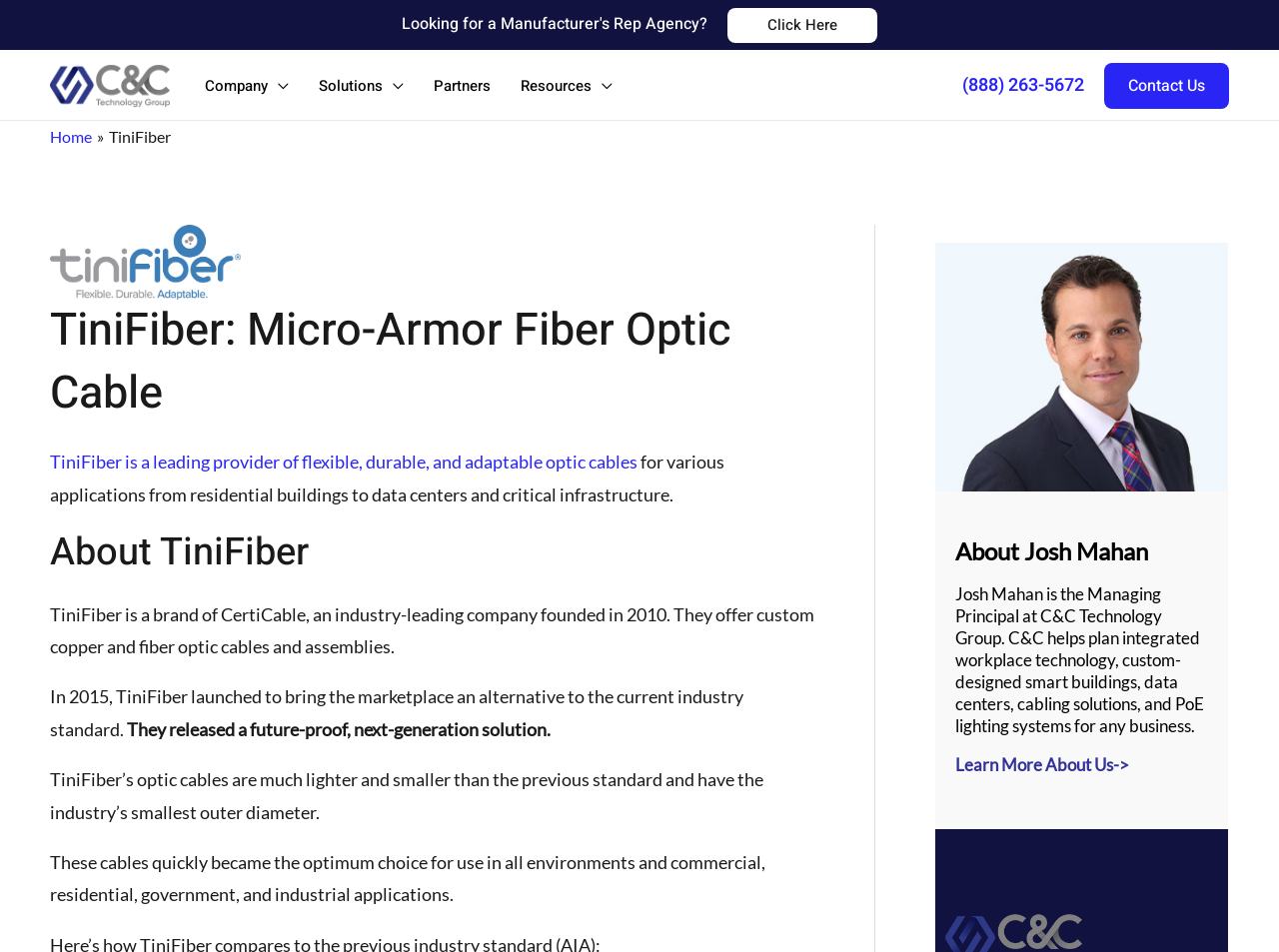Use one word or a short phrase to answer the question provided: 
What is the name of the Managing Principal at C&C Technology Group?

Josh Mahan